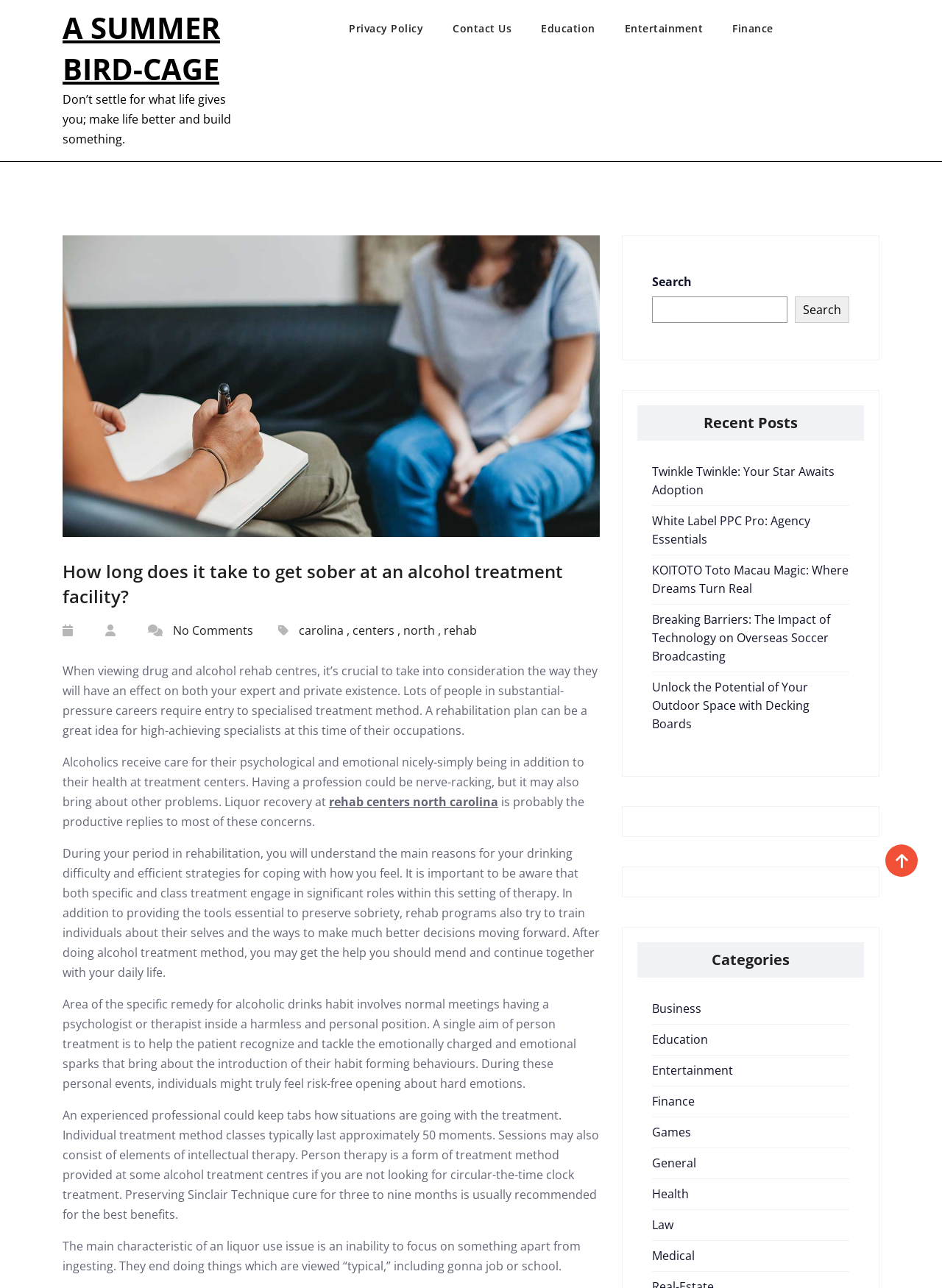What is the main topic of this webpage?
Based on the visual information, provide a detailed and comprehensive answer.

Based on the content of the webpage, it appears to be discussing alcohol treatment facilities and the process of getting sober. The headings and static text on the page mention topics such as rehab centers, alcohol recovery, and individual treatment, indicating that the main topic is related to alcohol treatment.